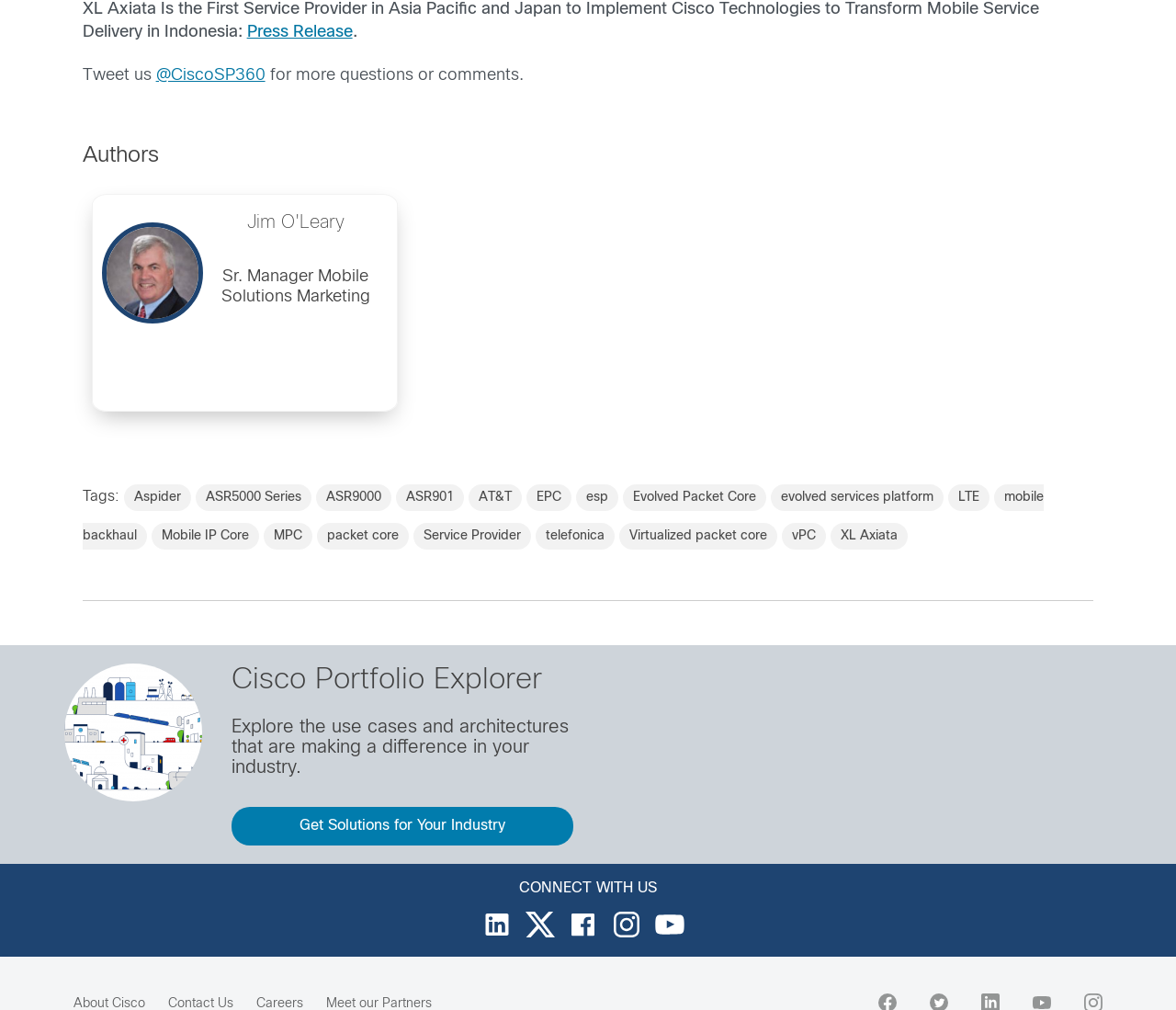Could you highlight the region that needs to be clicked to execute the instruction: "Click on the 'Press Release' link"?

[0.21, 0.025, 0.3, 0.04]